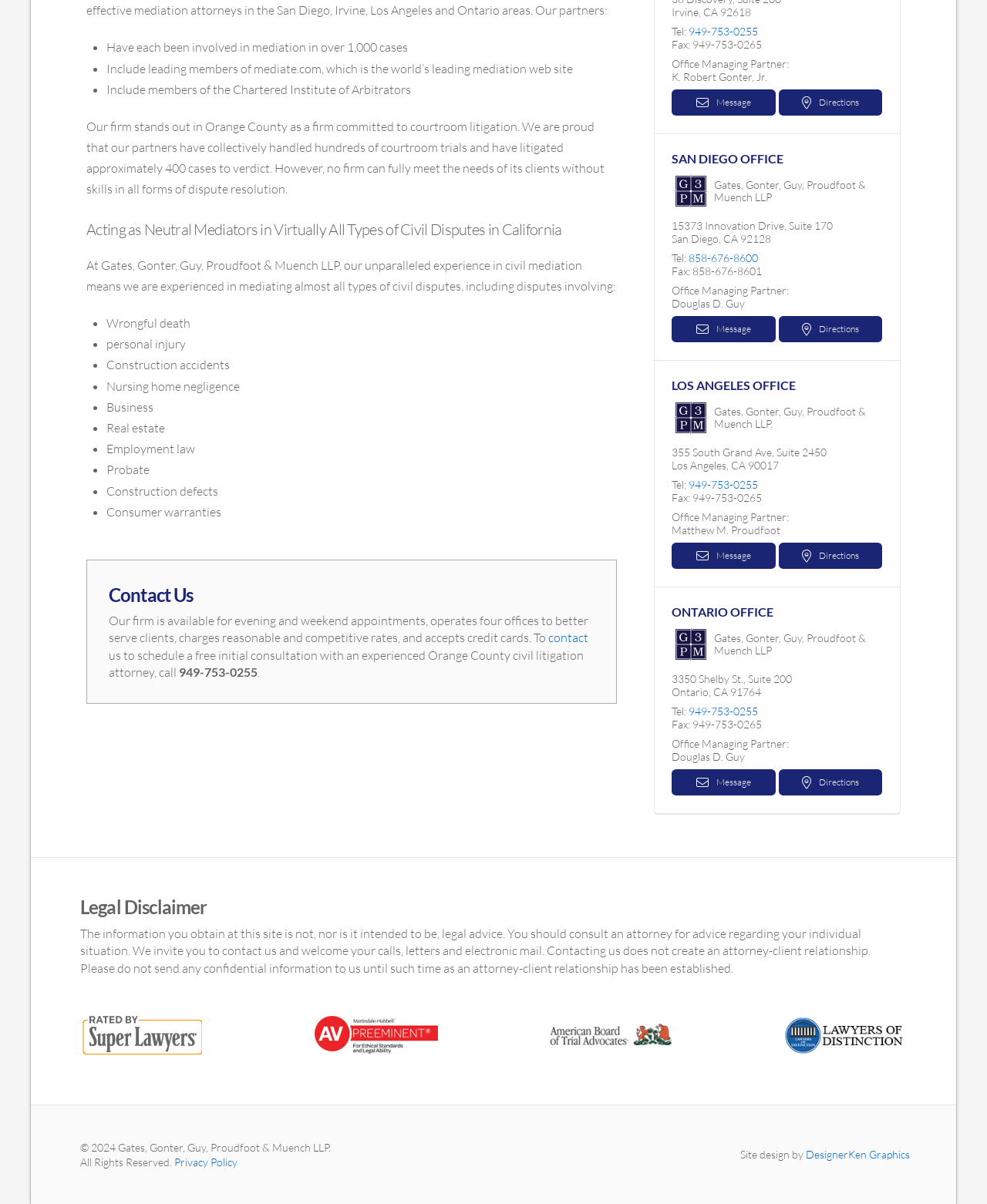Locate the bounding box of the UI element based on this description: "DesignerKen Graphics". Provide four float numbers between 0 and 1 as [left, top, right, bottom].

[0.816, 0.953, 0.922, 0.964]